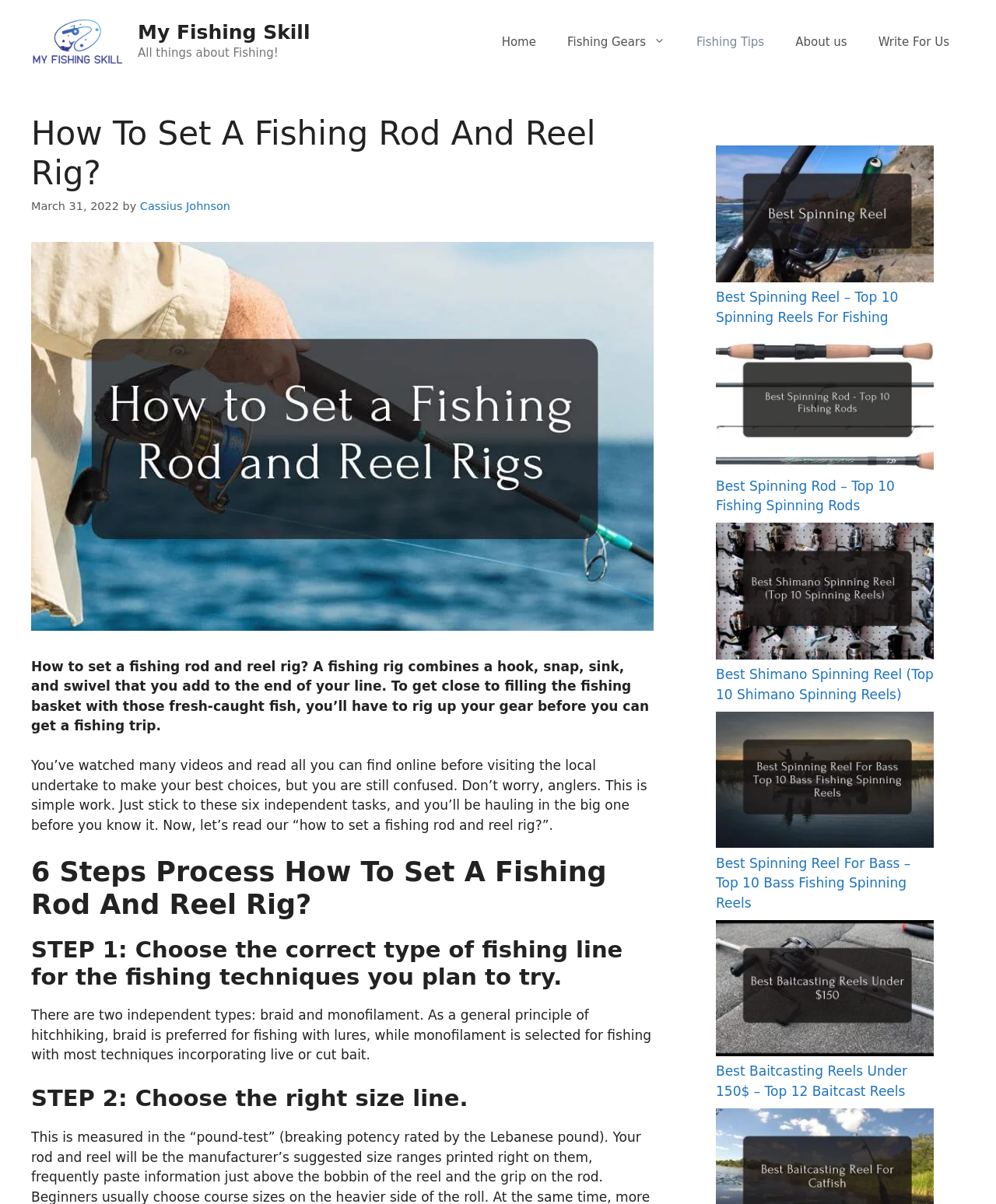Locate the bounding box coordinates of the region to be clicked to comply with the following instruction: "Read the article 'How To Set A Fishing Rod And Reel Rig?'". The coordinates must be four float numbers between 0 and 1, in the form [left, top, right, bottom].

[0.031, 0.547, 0.652, 0.609]